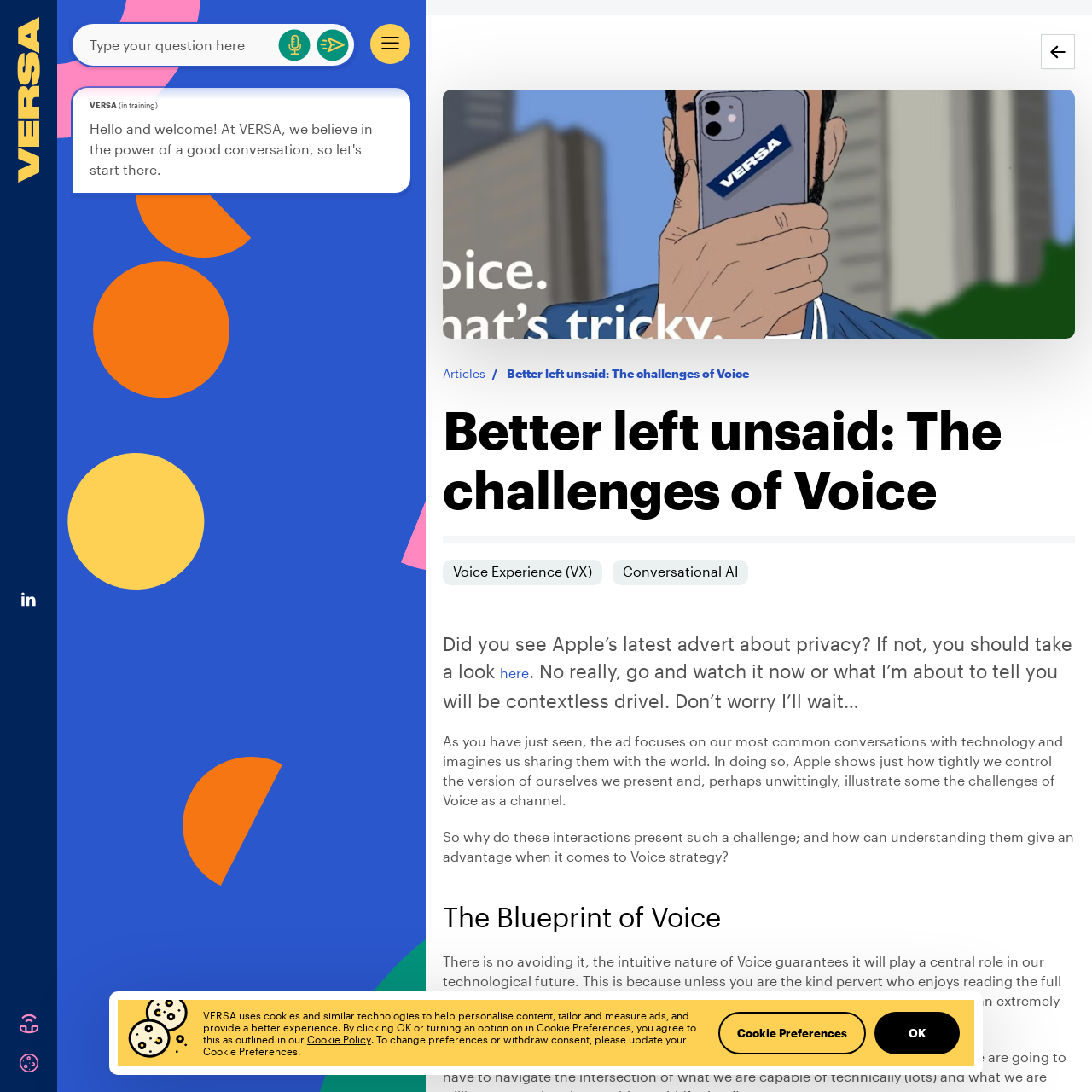Respond to the question below with a single word or phrase: What is the name of the company?

VERSA